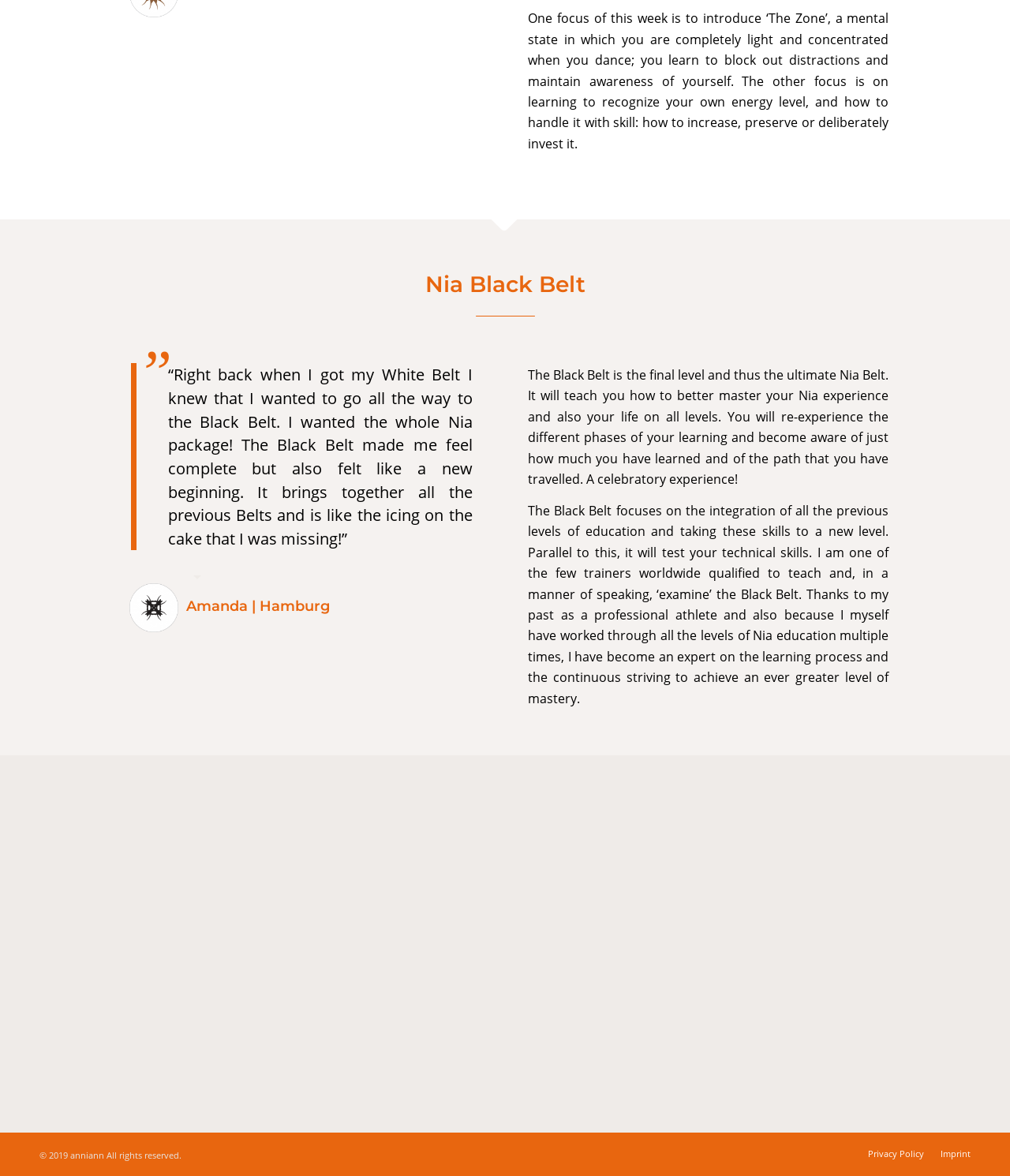What is the focus of this week?
Using the information from the image, answer the question thoroughly.

Based on the StaticText element with ID 586, the focus of this week is to introduce 'The Zone', a mental state in which you are completely light and concentrated when you dance, and to learn to recognize your own energy level and how to handle it with skill.